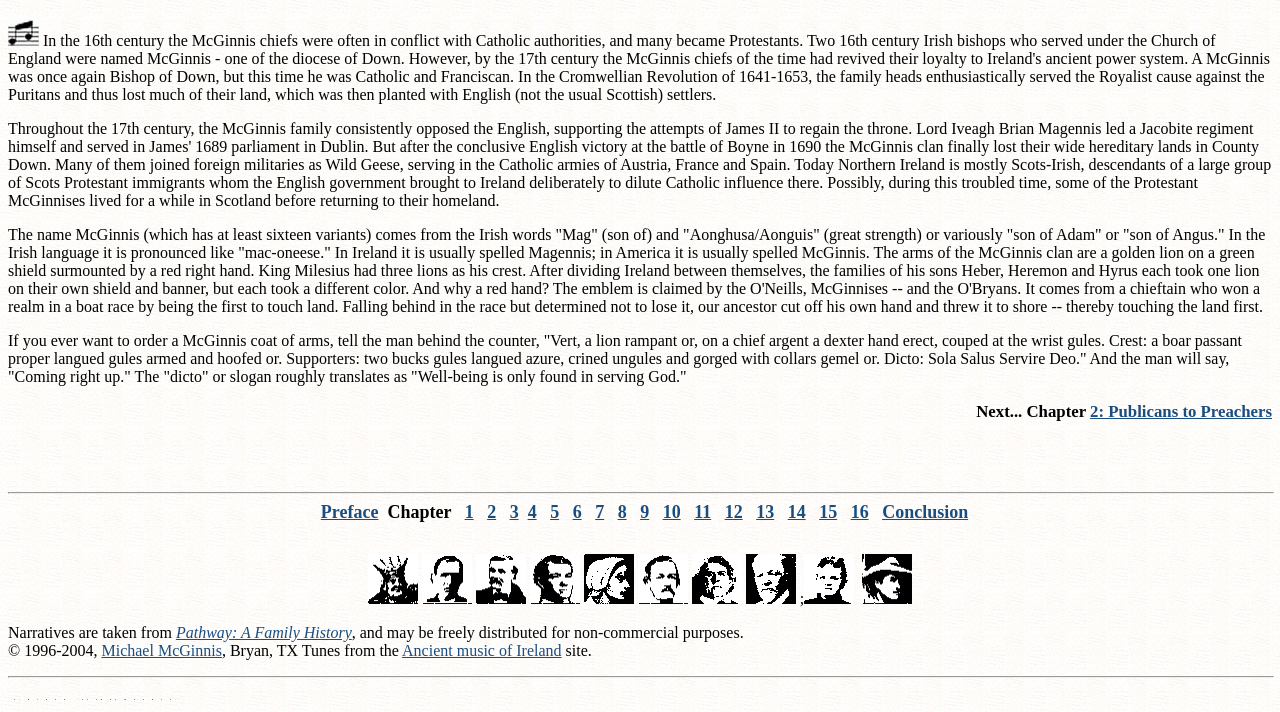Find the bounding box of the web element that fits this description: "Mobile Website Designing".

None